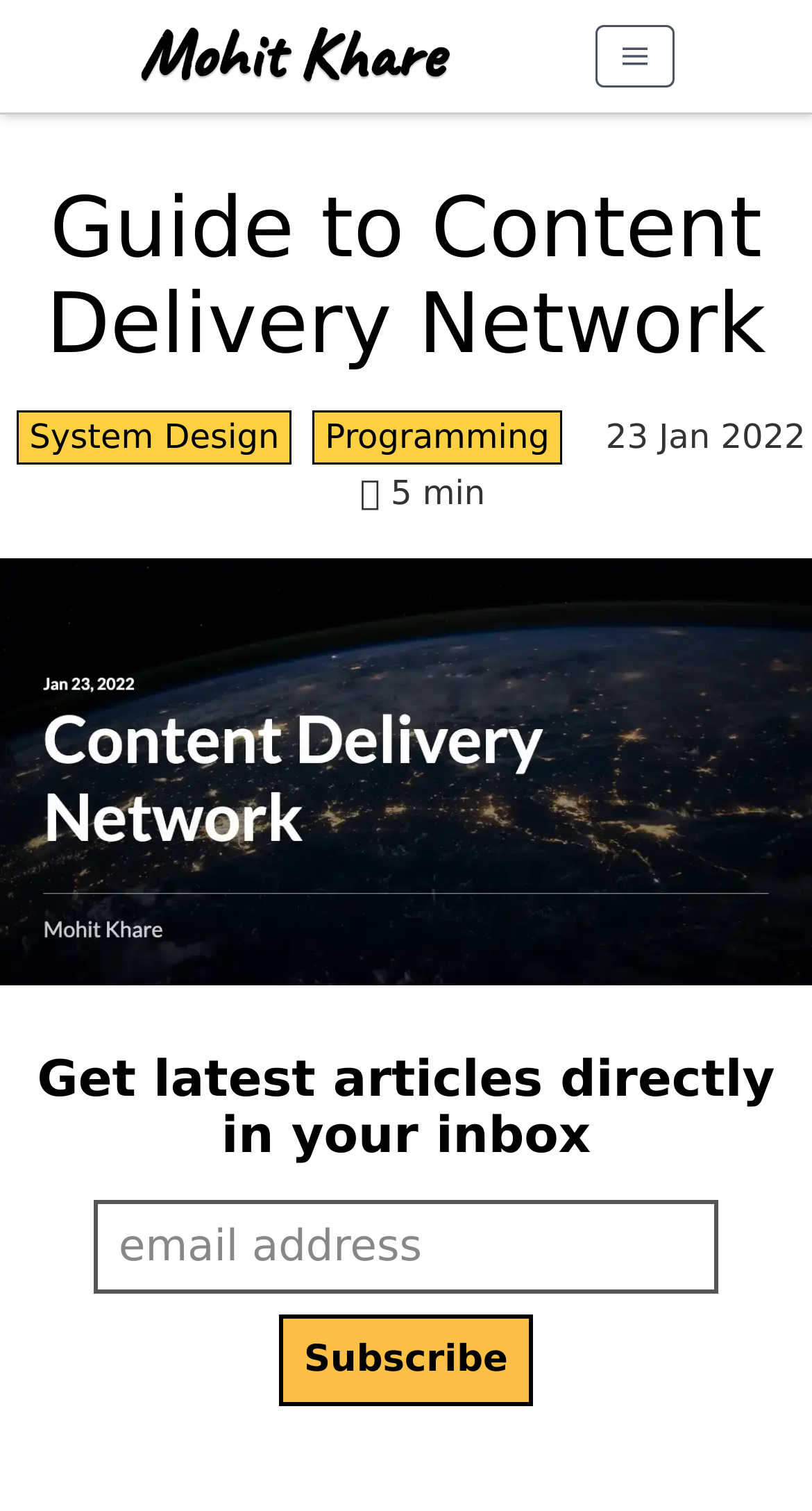Respond to the following question using a concise word or phrase: 
What is the purpose of the textbox at the bottom of the webpage?

To enter email address